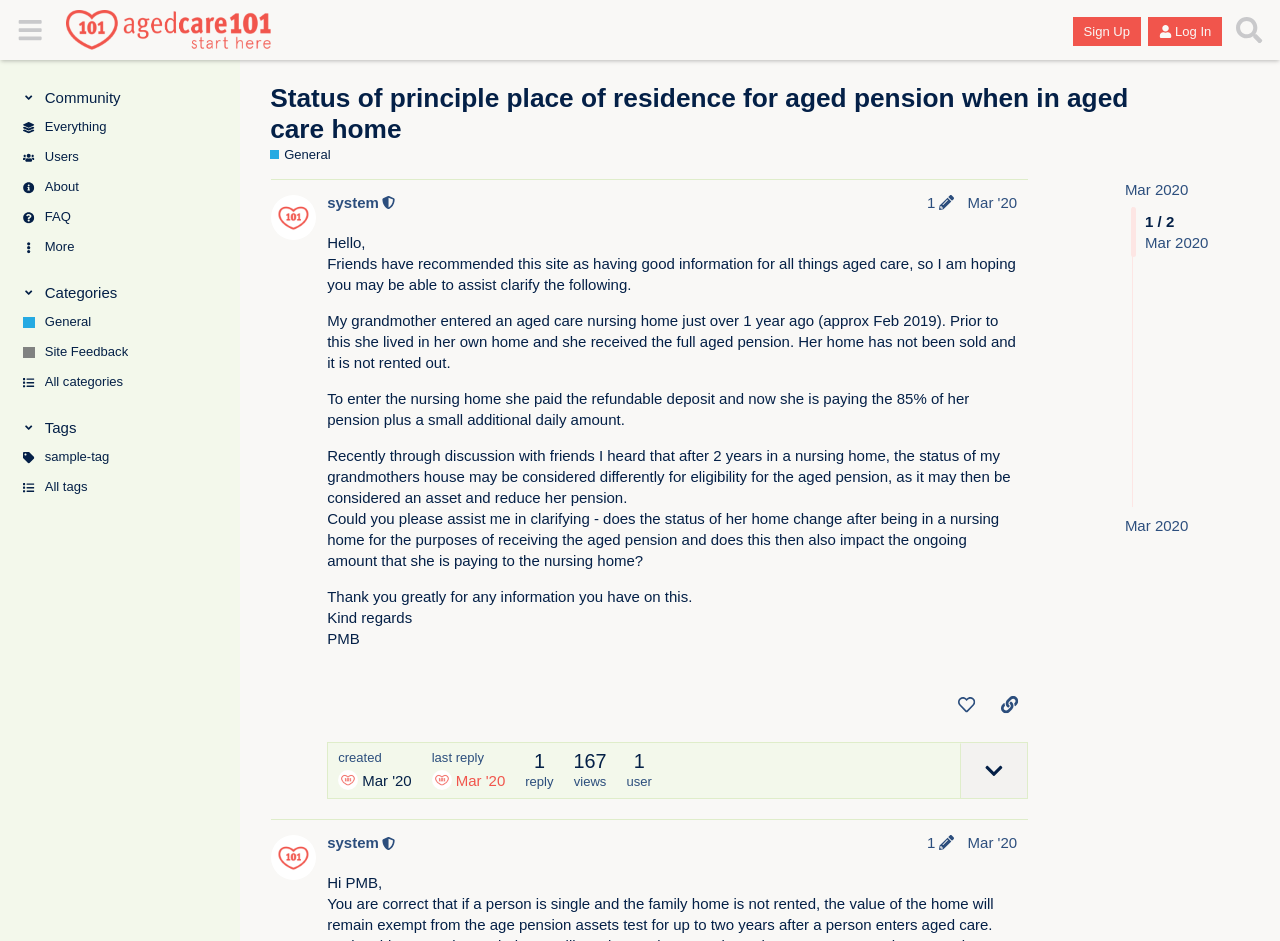Provide a brief response to the question below using a single word or phrase: 
What is the status of the user who replied to the first post?

Moderator